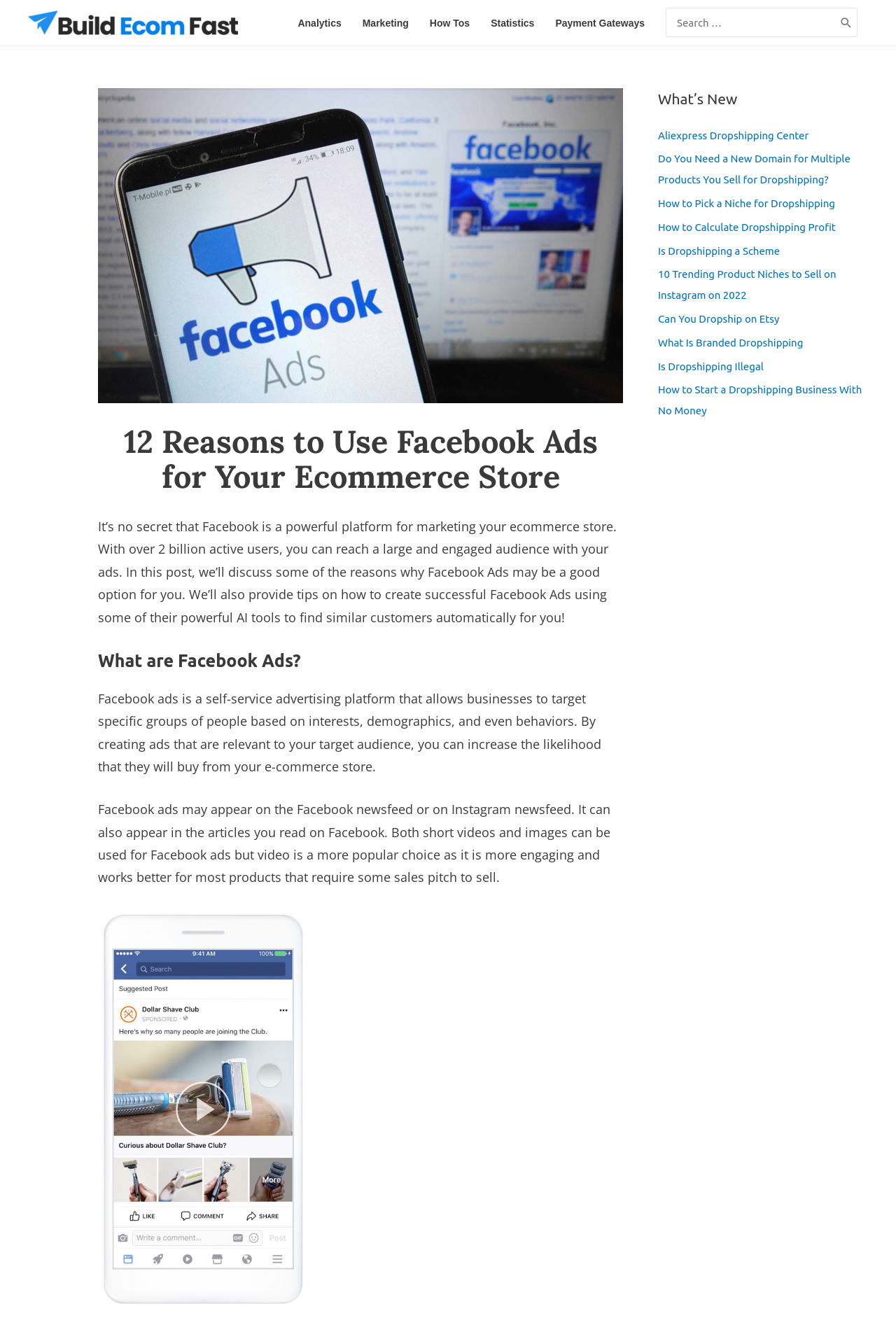Summarize the contents and layout of the webpage in detail.

The webpage is about using Facebook Ads for ecommerce stores, with a focus on the benefits and how to create successful ads. At the top left, there is a logo and a link to "Build Ecommerce Fast". Below this, there is a navigation menu with links to various sections of the website, including "Analytics", "Marketing", "How Tos", "Statistics", and "Payment Gateways". To the right of the navigation menu, there is a search bar with a button to submit the search query.

The main content of the page is divided into sections, with headings and paragraphs of text. The first section has a heading "12 Reasons to Use Facebook Ads for Your Ecommerce Store" and a brief introduction to the topic. Below this, there is an image related to Facebook Ads and ecommerce.

The next section has a heading "What are Facebook Ads?" and explains what Facebook Ads are and how they work. This section also includes two paragraphs of text describing the benefits of using Facebook Ads.

Further down the page, there is an image example of a Facebook newsfeed ad. The page also has a section with a heading "What's New" that lists several links to related articles, including topics such as dropshipping, niche selection, and profit calculation.

Overall, the webpage is focused on providing information and resources for ecommerce store owners who want to use Facebook Ads to reach their target audience.